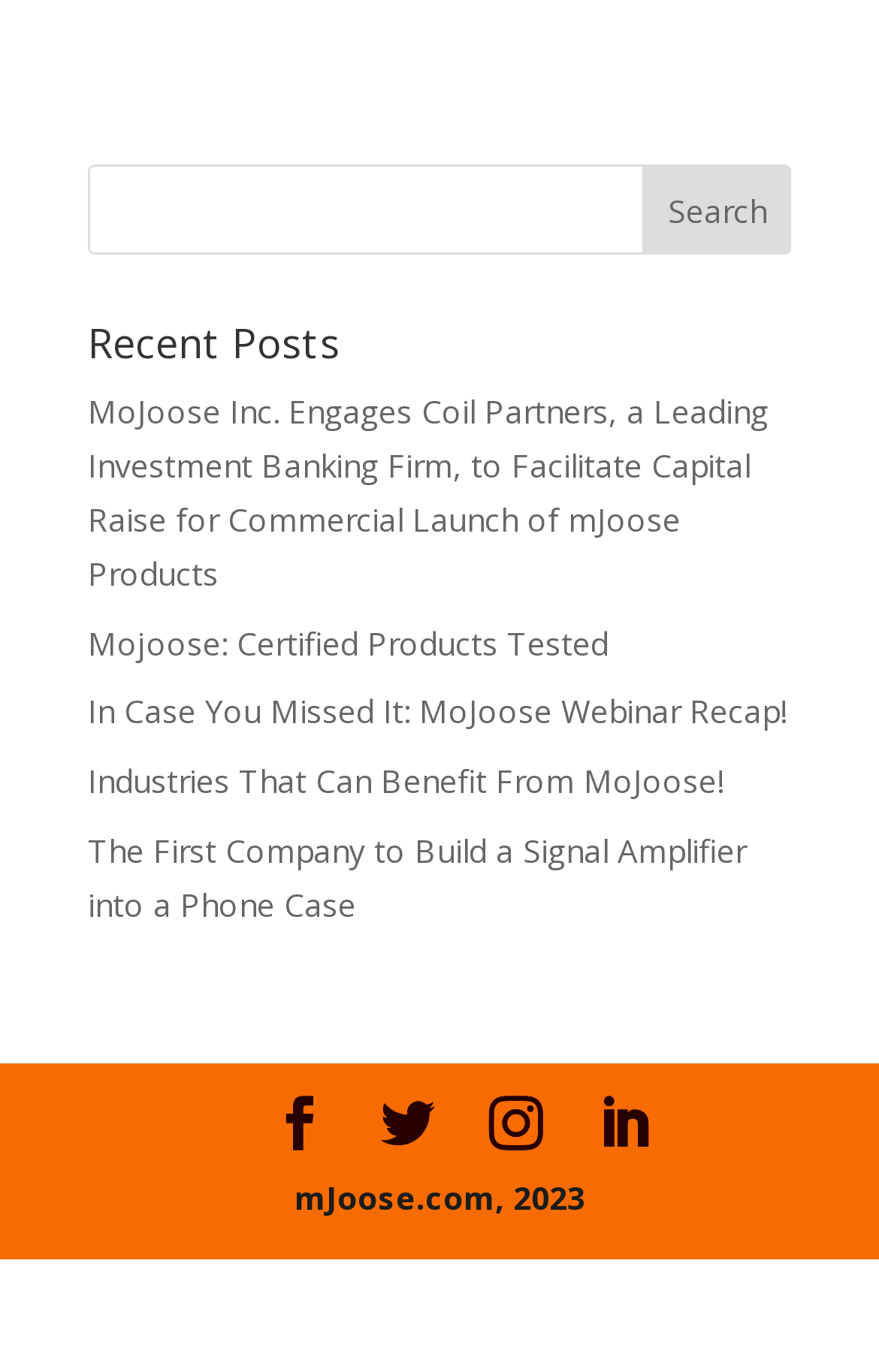Specify the bounding box coordinates of the area to click in order to execute this command: 'search for something'. The coordinates should consist of four float numbers ranging from 0 to 1, and should be formatted as [left, top, right, bottom].

[0.1, 0.12, 0.9, 0.186]